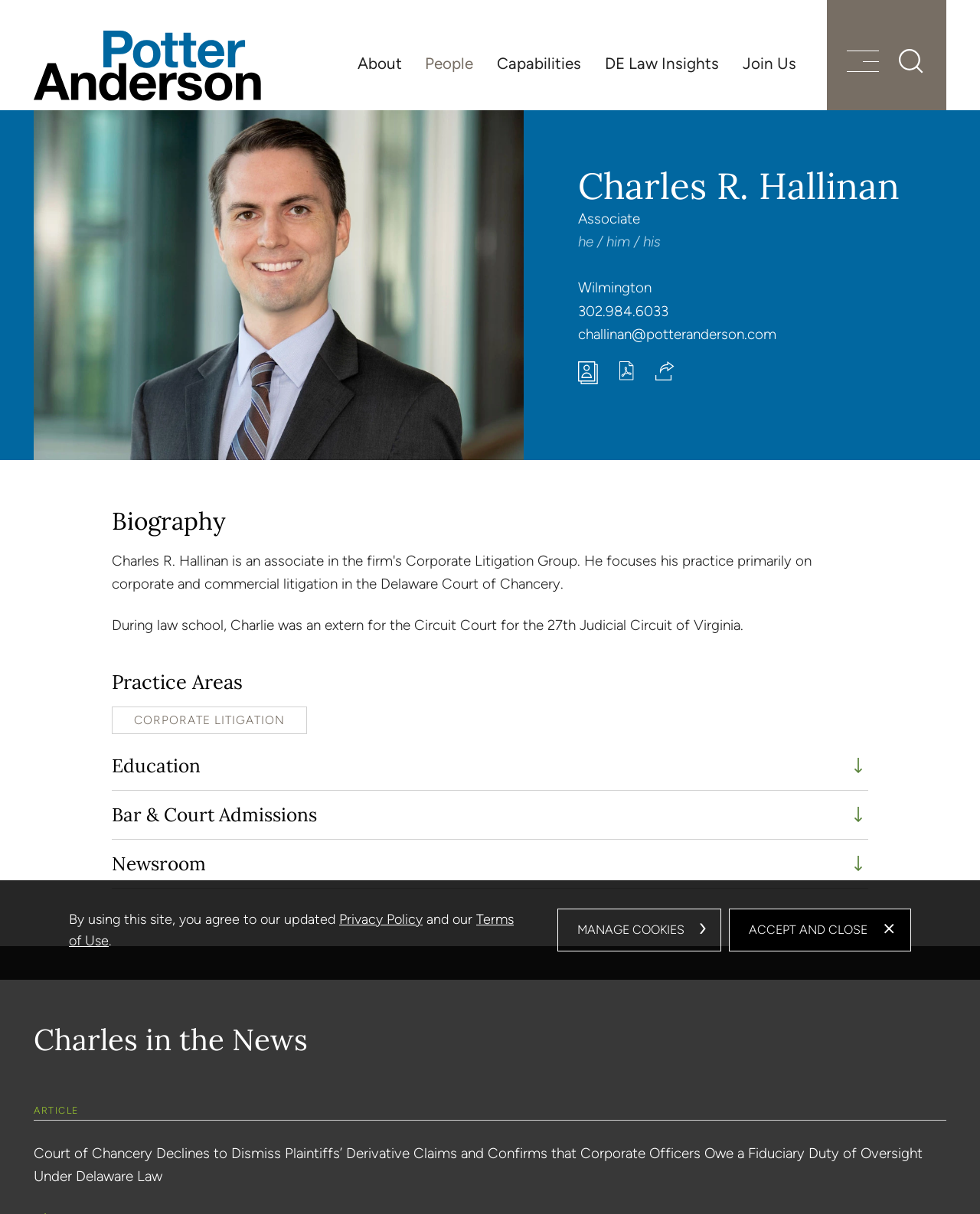Kindly determine the bounding box coordinates of the area that needs to be clicked to fulfill this instruction: "View Charles Hallinan's biography".

[0.114, 0.409, 0.886, 0.447]